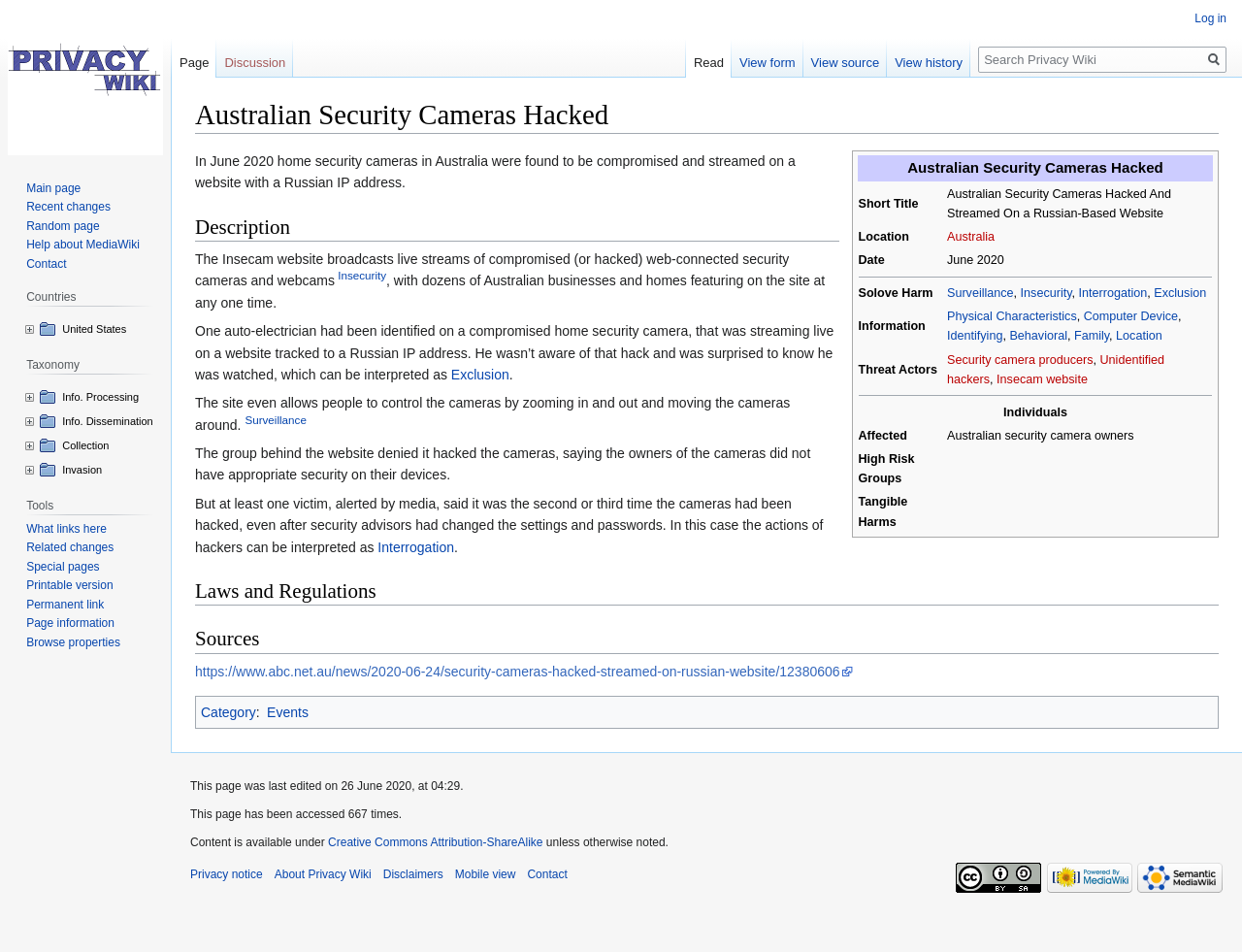Generate a detailed explanation of the webpage's features and information.

The webpage is about Australian security cameras being hacked and streamed on a Russian-based website. At the top, there is a main heading "Australian Security Cameras Hacked" followed by two links "Jump to navigation" and "Jump to search". Below this, there is a table with several rows, each containing information about the hacking incident. The table has columns for "Short Title", "Location", "Date", and other details.

To the right of the table, there is a block of text that describes the incident, stating that in June 2020, home security cameras in Australia were found to be compromised and streamed on a website with a Russian IP address. The text also mentions that the website, Insecam, broadcasts live streams of compromised security cameras and webcams, with dozens of Australian businesses and homes featuring on the site at any one time.

Below this text, there are several headings, including "Description", "Laws and Regulations", and "Sources". Under the "Description" heading, there are several paragraphs of text that provide more details about the hacking incident, including the fact that one auto-electrician was identified on a compromised home security camera and that the website allows people to control the cameras.

To the right of these paragraphs, there are several links, including "Insecurity", "Exclusion", "Surveillance", and "Interrogation". At the bottom of the page, there are headings for "Laws and Regulations" and "Sources", followed by a link to an ABC news article and a category link. Finally, there is a navigation menu at the top right corner of the page with a link to "Personal tools".